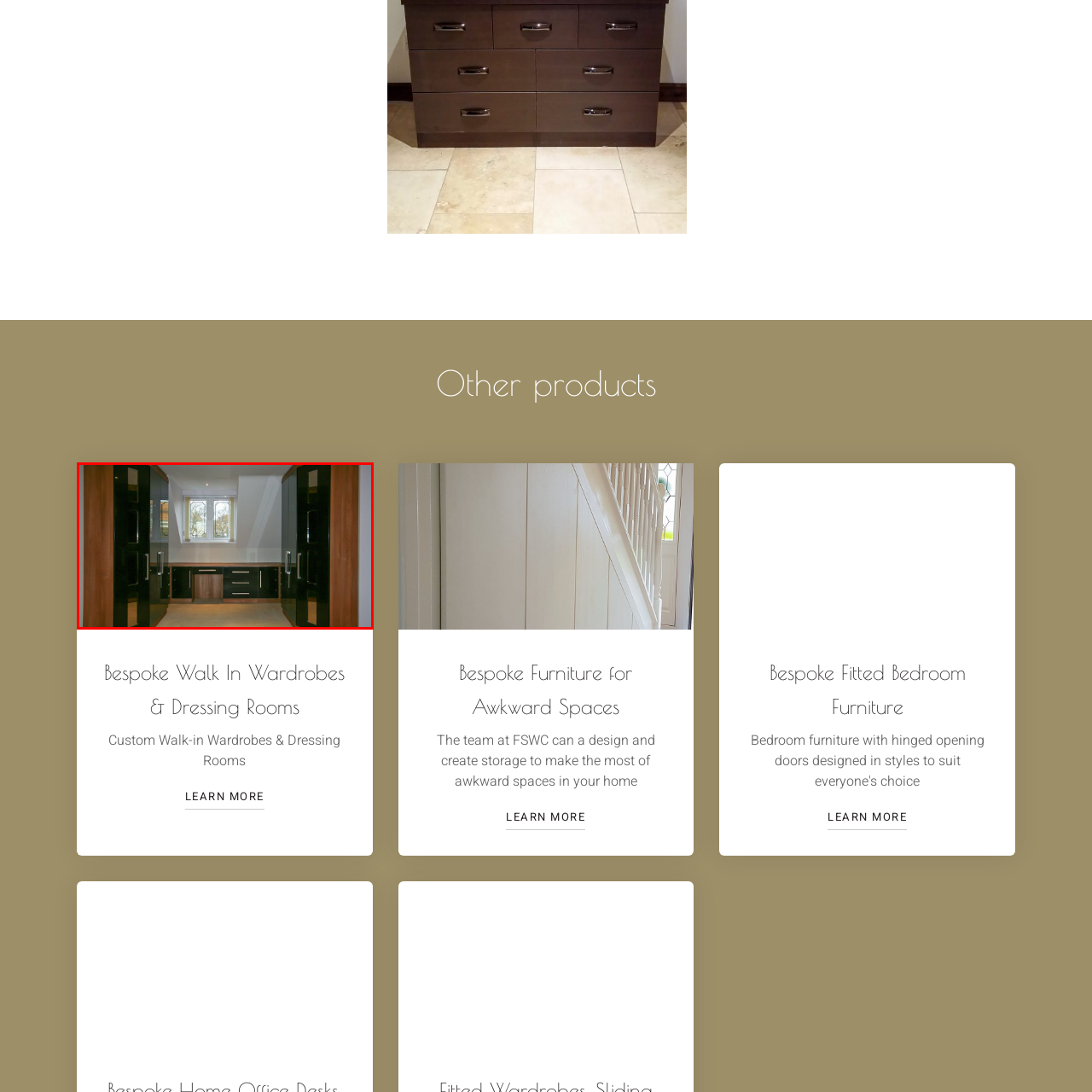How many windows are in the room?
Inspect the image within the red bounding box and answer concisely using one word or a short phrase.

Three